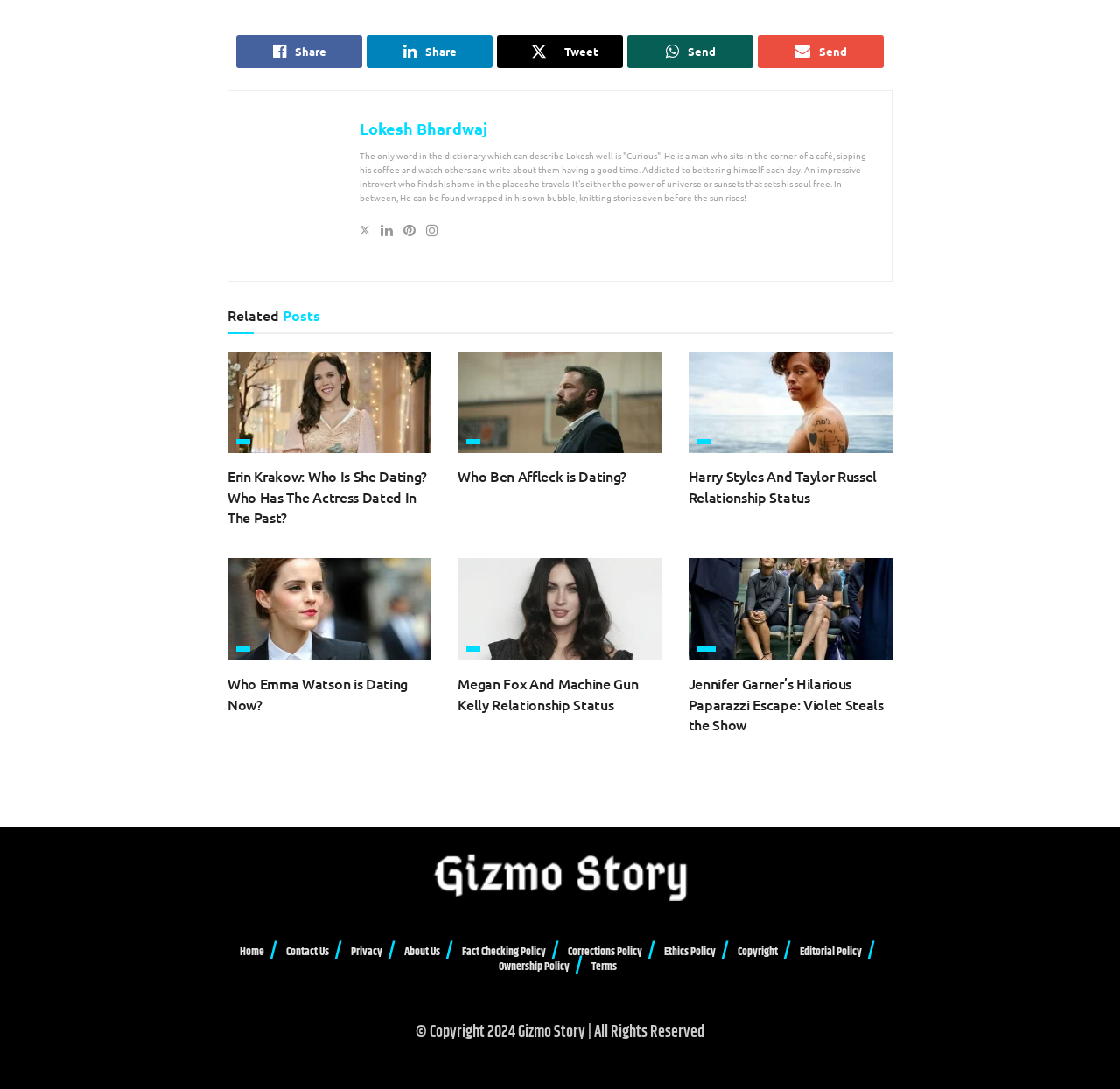Determine the bounding box coordinates of the UI element described below. Use the format (top-left x, top-left y, bottom-right x, bottom-right y) with floating point numbers between 0 and 1: Privacy

[0.313, 0.866, 0.341, 0.882]